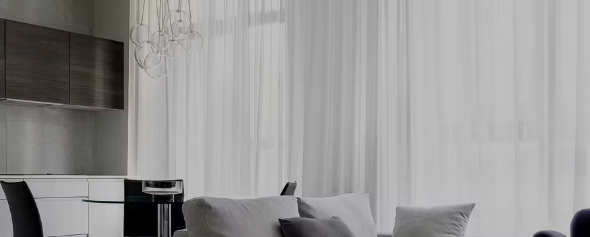Describe all the elements in the image with great detail.

This elegantly styled interior showcases a modern living space bathed in soft, natural light. The prominent feature is a stylish chandelier overhead, seamlessly blending functionality with artistic design. Light, sheer curtains gracefully frame large windows, enhancing the airy feel of the room. 

In the foreground, a cozy sofa adorned with plush cushions invites relaxation, while a sleek glass table reflects contemporary aesthetics. The minimalist cabinetry, finished in rich wood tones, complements the overall color palette. This image captures a harmonious balance between comfort and sophistication, perfect for modern living.